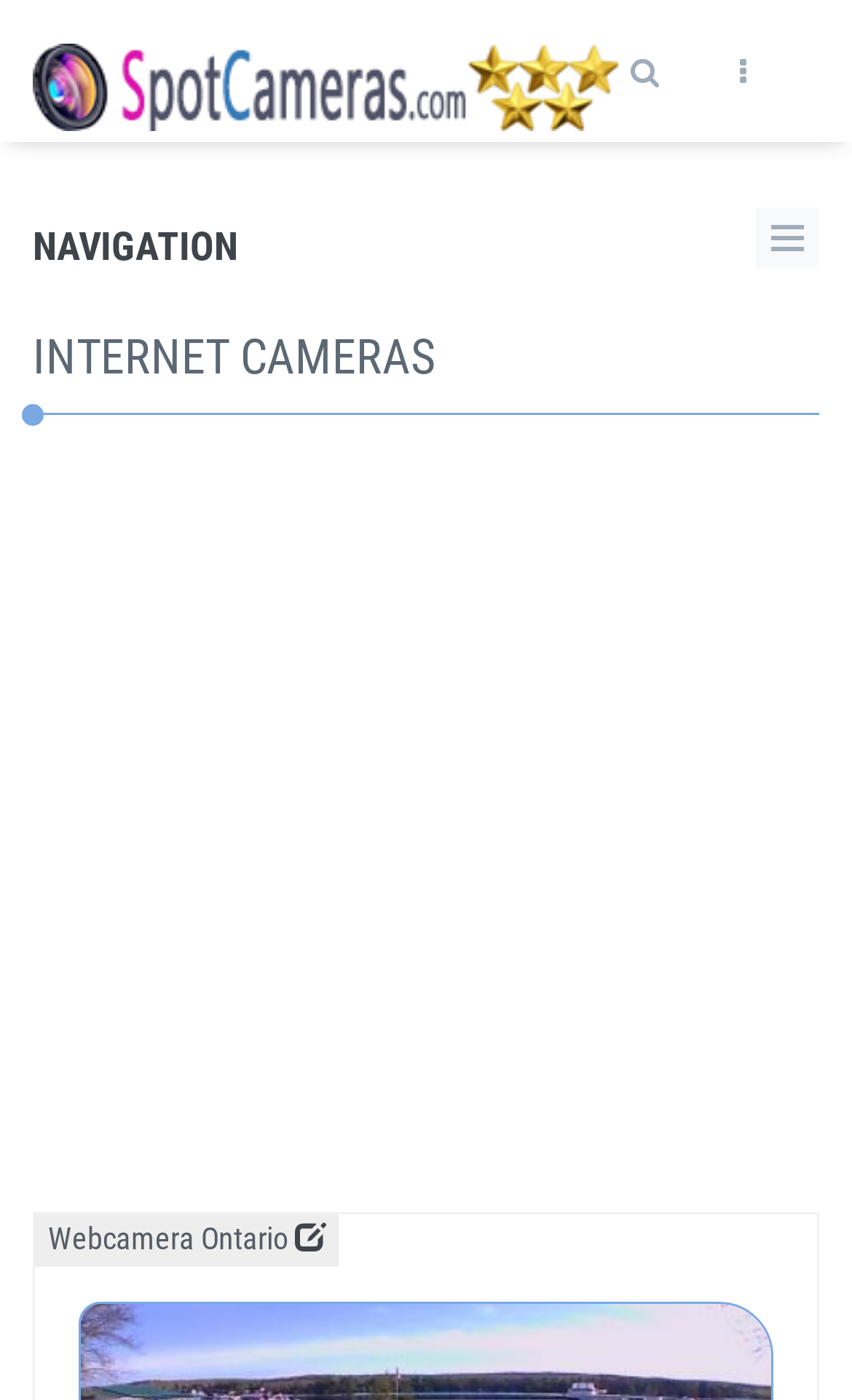Using the element description provided, determine the bounding box coordinates in the format (top-left x, top-left y, bottom-right x, bottom-right y). Ensure that all values are floating point numbers between 0 and 1. Element description: alt="SpotCameras"

[0.038, 0.044, 0.731, 0.076]